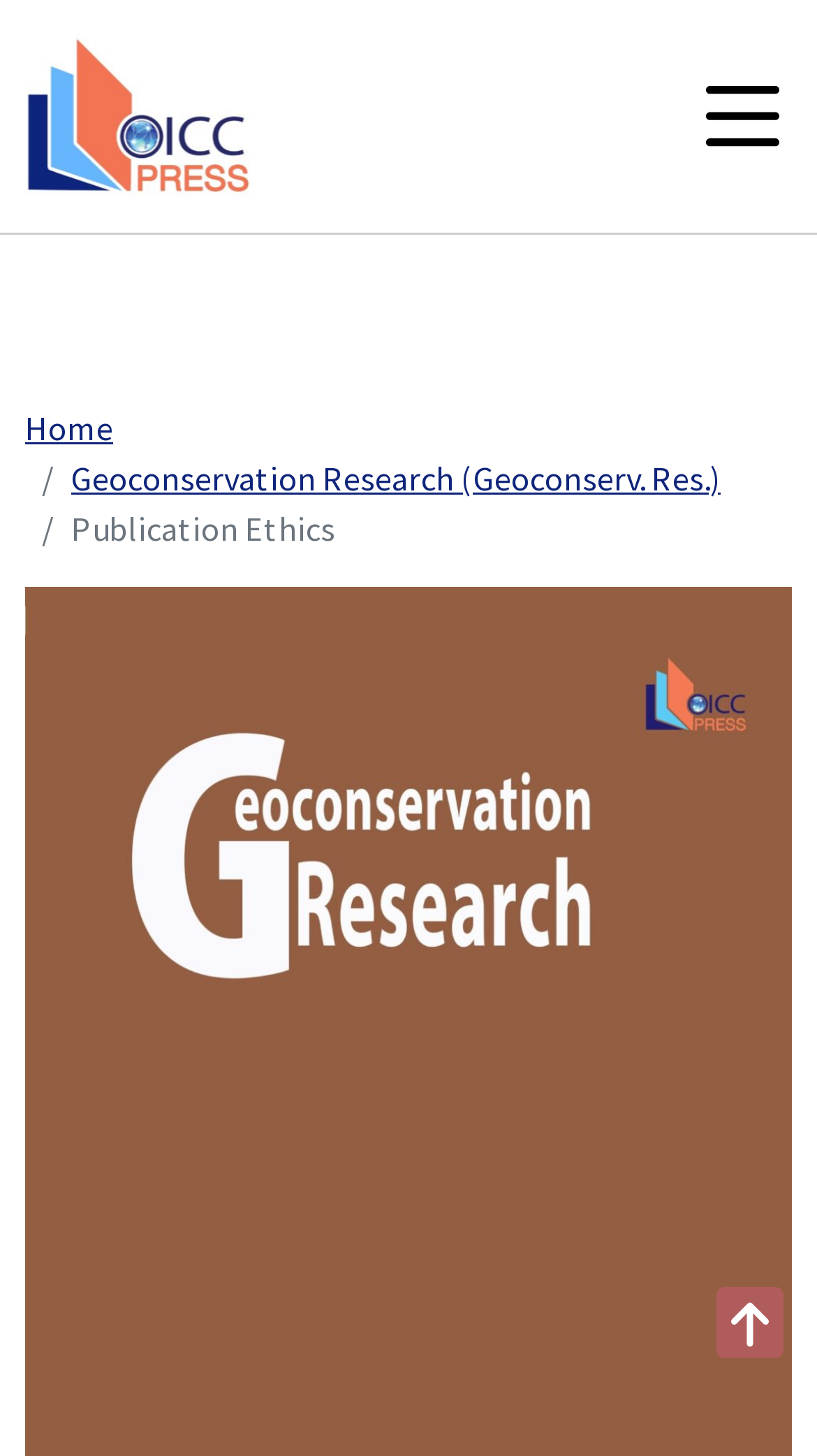What is the logo on the top left?
Using the picture, provide a one-word or short phrase answer.

OICC Press